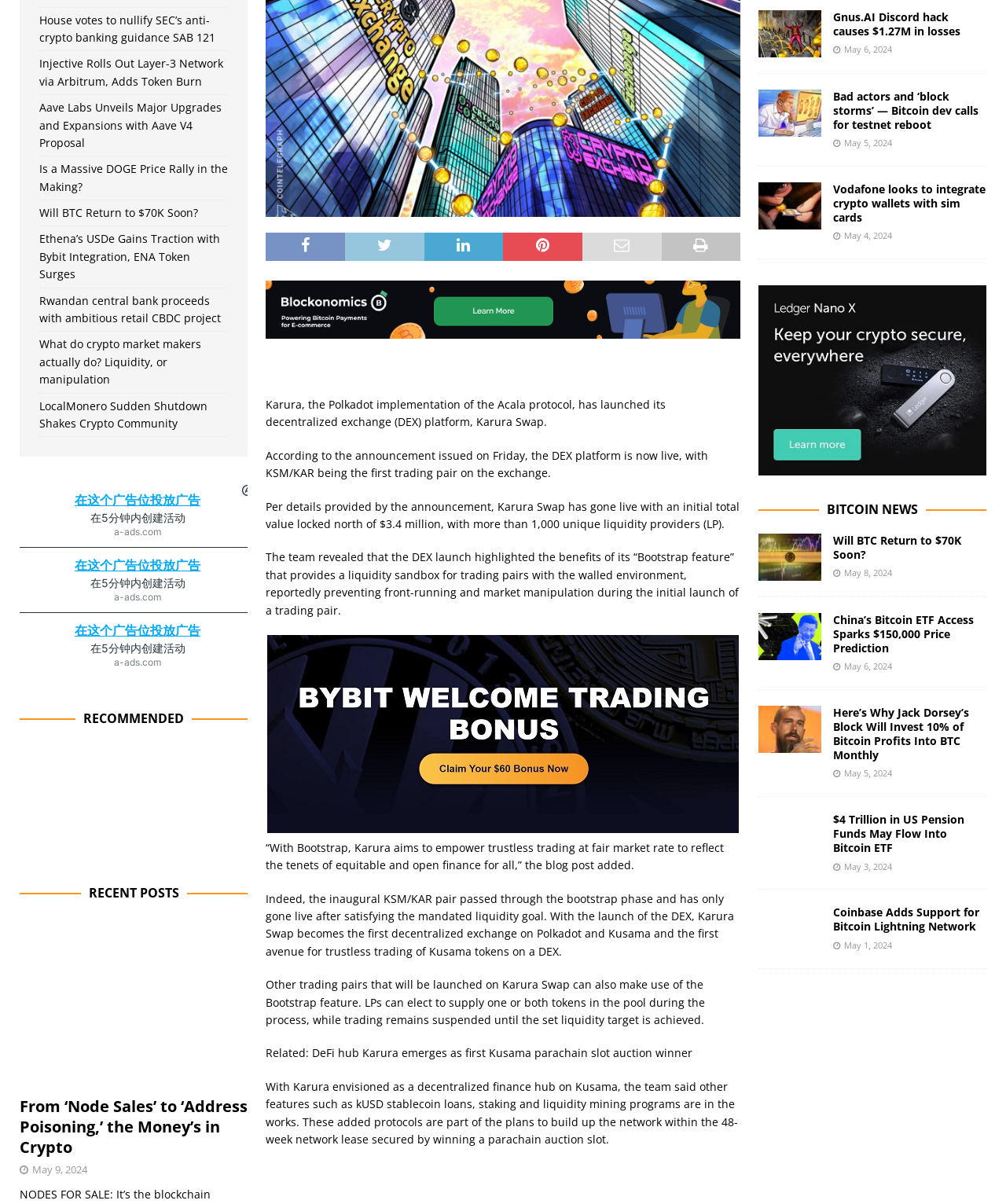Extract the bounding box coordinates for the UI element described by the text: "Benjamin Verringer". The coordinates should be in the form of [left, top, right, bottom] with values between 0 and 1.

None